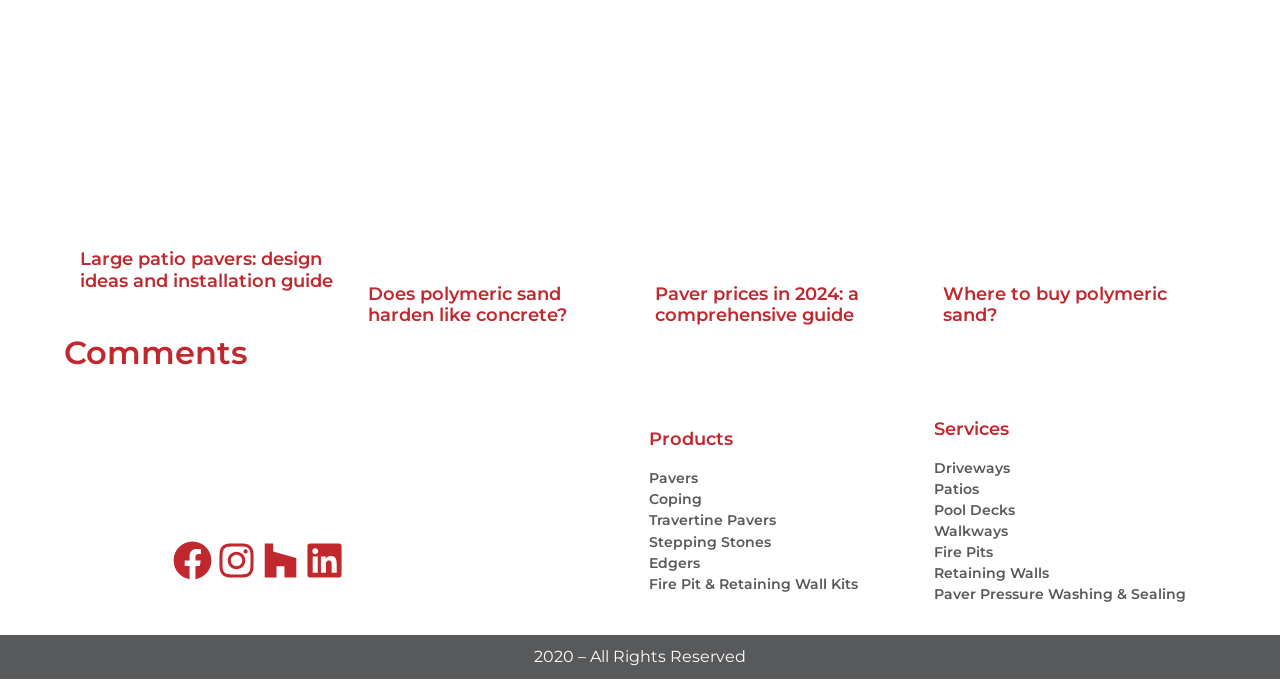Please identify the bounding box coordinates of the area that needs to be clicked to follow this instruction: "Go to 'Facebook'".

[0.135, 0.792, 0.166, 0.849]